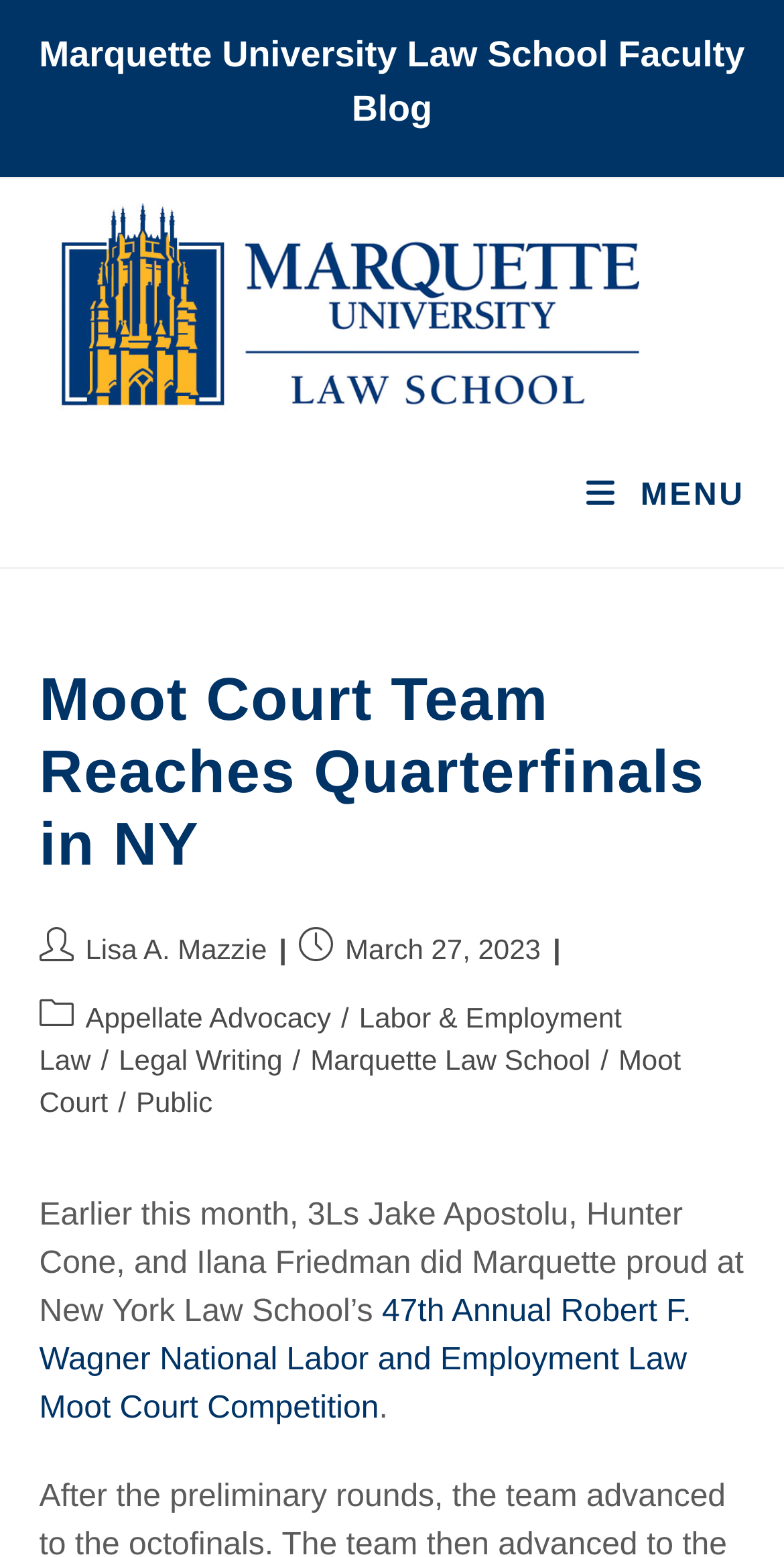What is the name of the author of the post?
Look at the image and provide a detailed response to the question.

I found the answer by looking at the 'Post author:' section, which lists 'Lisa A. Mazzie' as the author of the post.